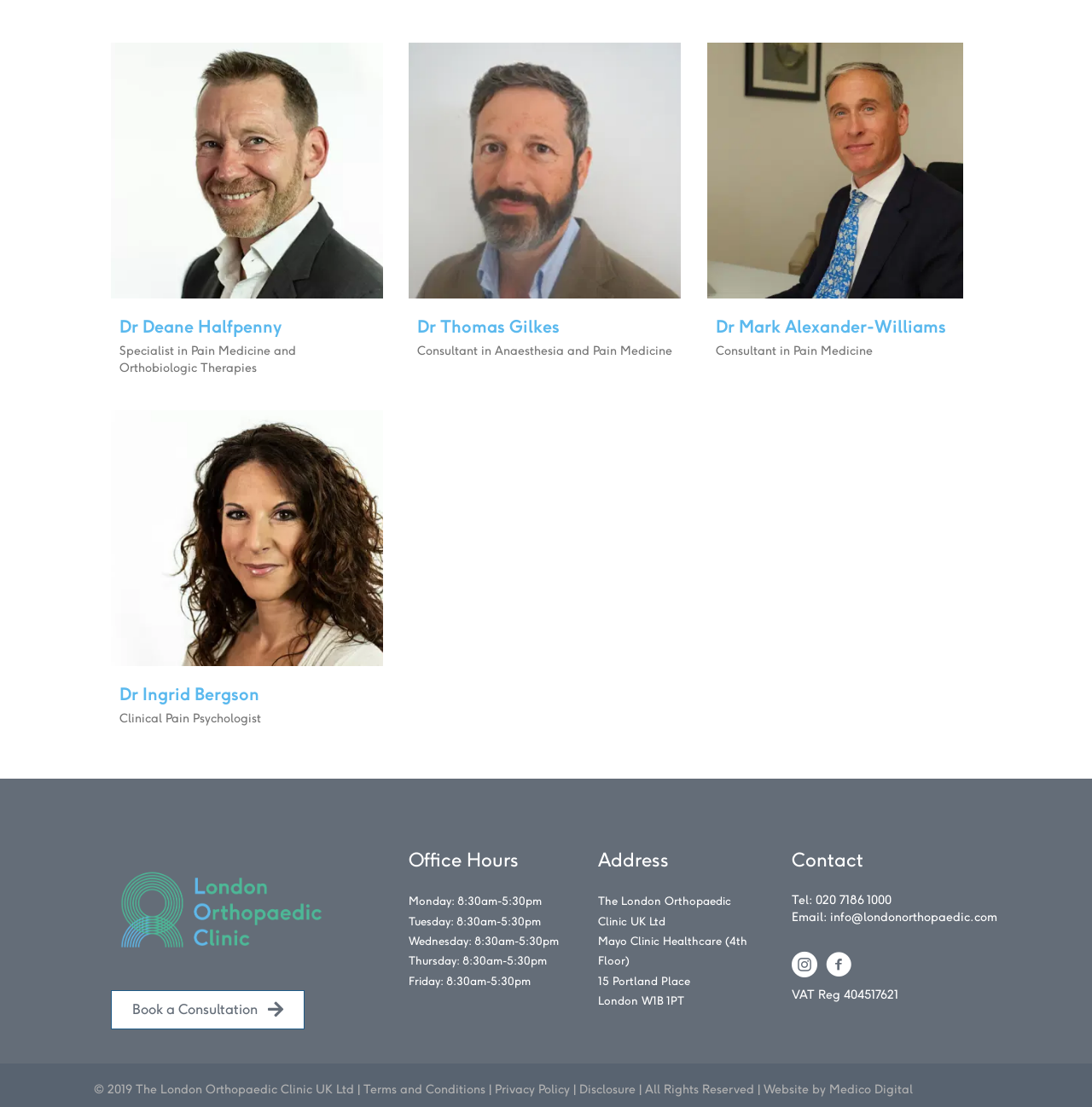Locate the bounding box coordinates of the element that should be clicked to fulfill the instruction: "Visit the clinic's website on Twitter".

[0.756, 0.86, 0.78, 0.883]